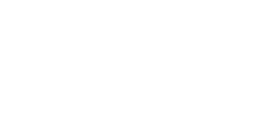What is the context of the artwork?
Could you please answer the question thoroughly and with as much detail as possible?

The artwork is presented in a context where various paintings are highlighted, including titles like 'Carefree,' 'The Beautiful Dark Of Life,' 'Mountain Breeze,' and 'Blue Lagoon,' each accompanied by their corresponding price tags, which suggests that it is part of a curated collection of artistic works promoting an engaging aesthetic experience for art enthusiasts.